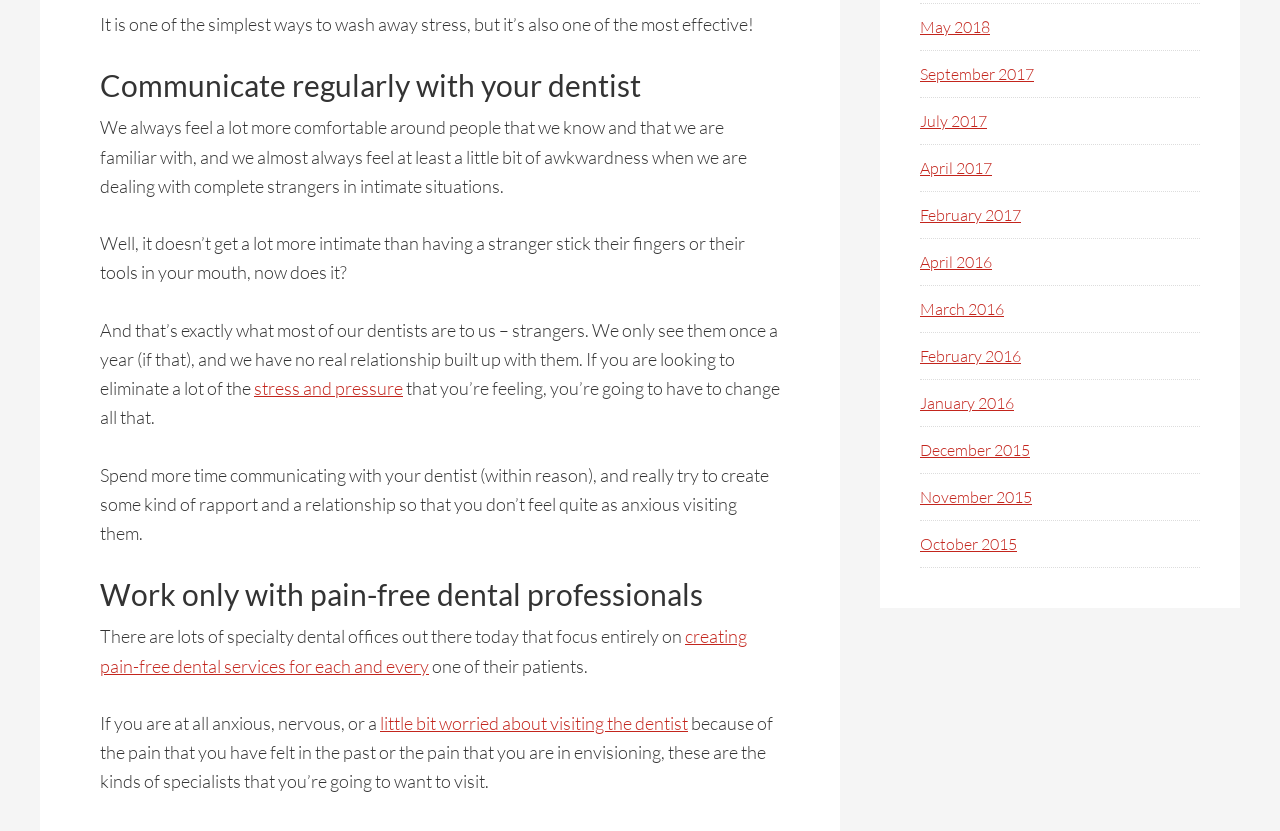Predict the bounding box coordinates of the area that should be clicked to accomplish the following instruction: "Click on 'stress and pressure'". The bounding box coordinates should consist of four float numbers between 0 and 1, i.e., [left, top, right, bottom].

[0.198, 0.454, 0.315, 0.48]